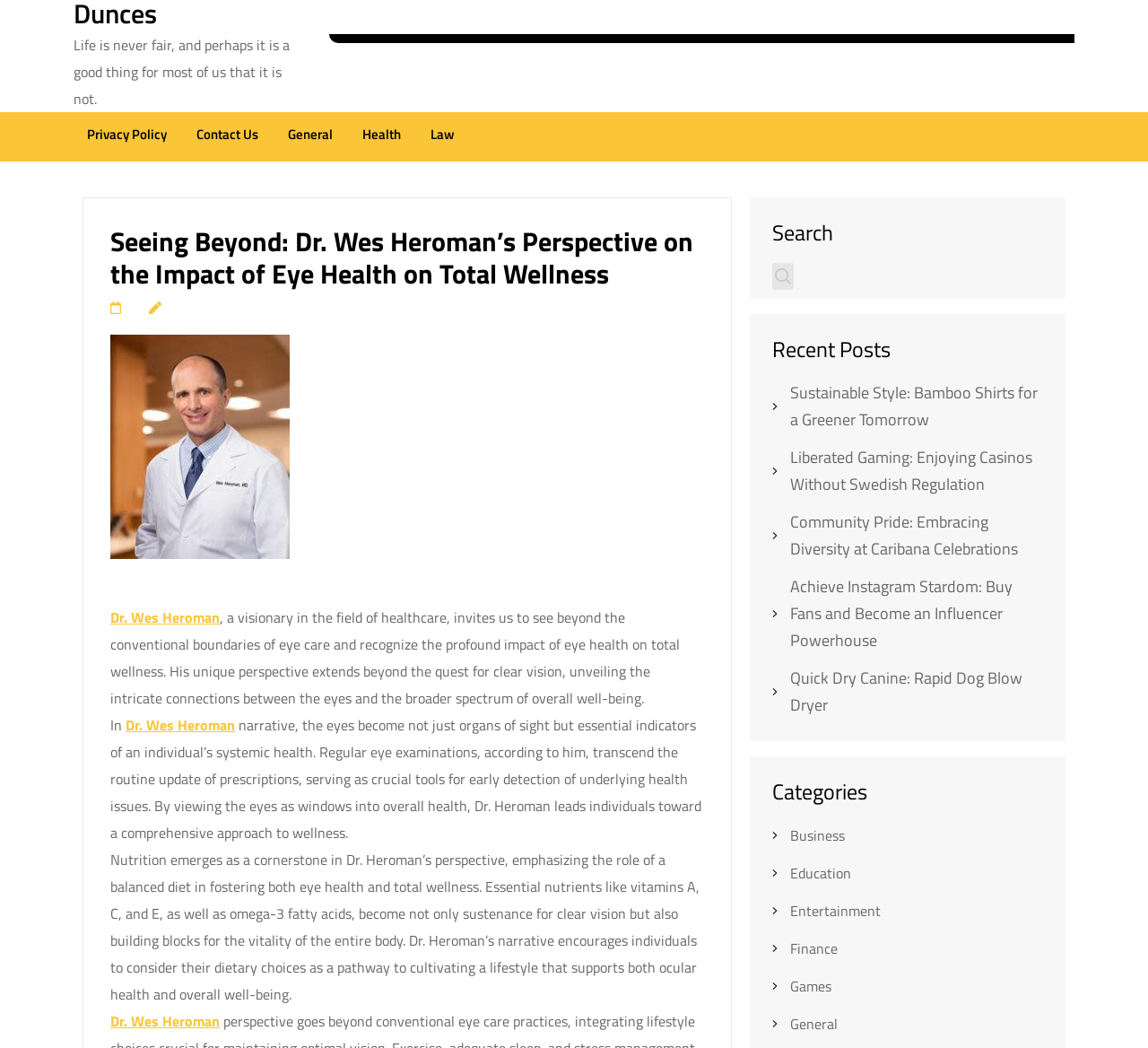Look at the image and write a detailed answer to the question: 
What nutrients are essential for eye health?

Dr. Heroman emphasizes the role of a balanced diet in fostering both eye health and total wellness, highlighting essential nutrients like vitamins A, C, and E, as well as omega-3 fatty acids, as building blocks for the vitality of the entire body.